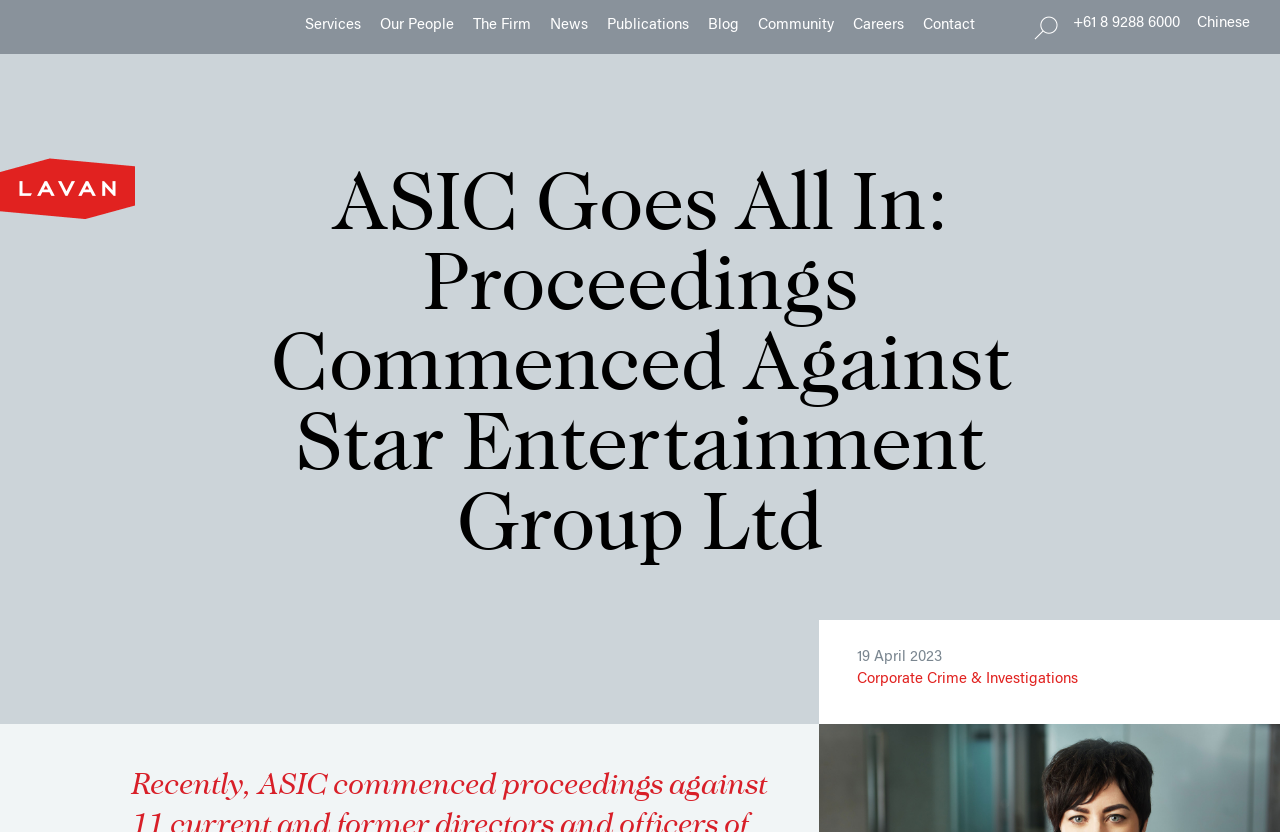Identify the bounding box coordinates for the element that needs to be clicked to fulfill this instruction: "Search for something". Provide the coordinates in the format of four float numbers between 0 and 1: [left, top, right, bottom].

None